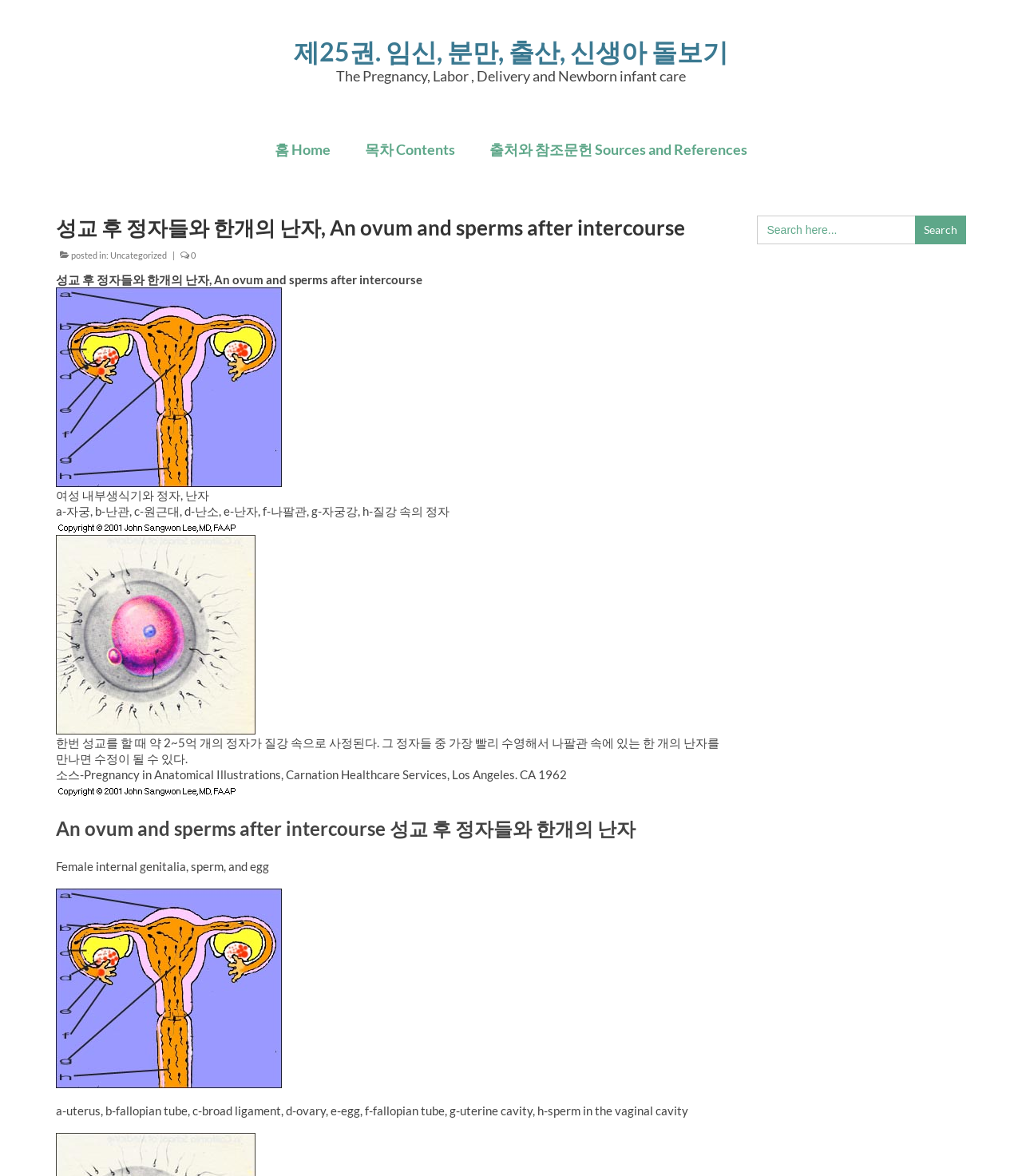What is the text below the image 'intercourse-1s.jpg'?
Using the visual information, answer the question in a single word or phrase.

Female internal genitalia, sperm, and egg